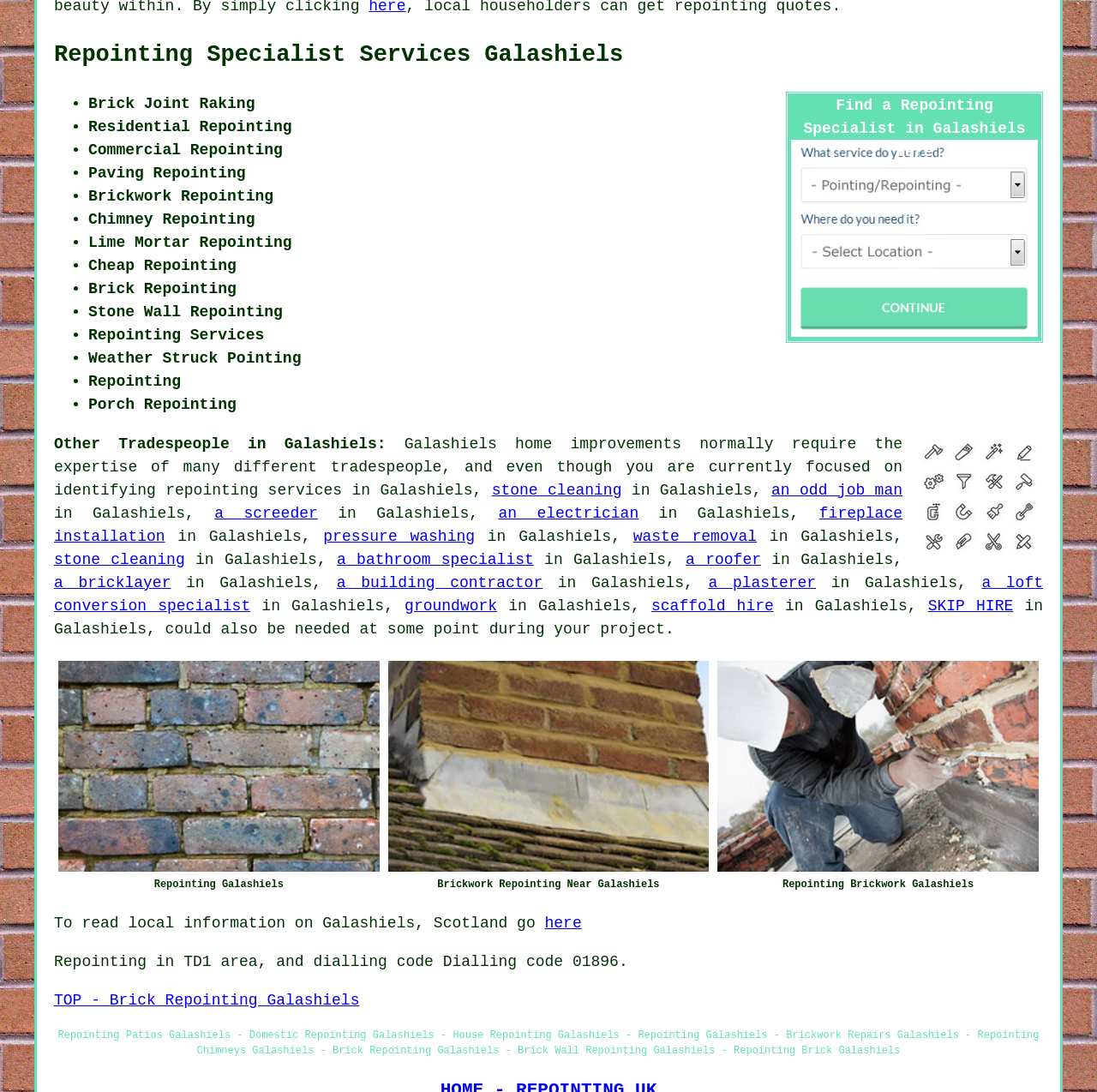What is the main service offered in Galashiels?
Give a comprehensive and detailed explanation for the question.

Based on the webpage content, the main service offered in Galashiels is repointing, which is mentioned in the heading 'Repointing Specialist Services Galashiels' and also in the list of services provided.